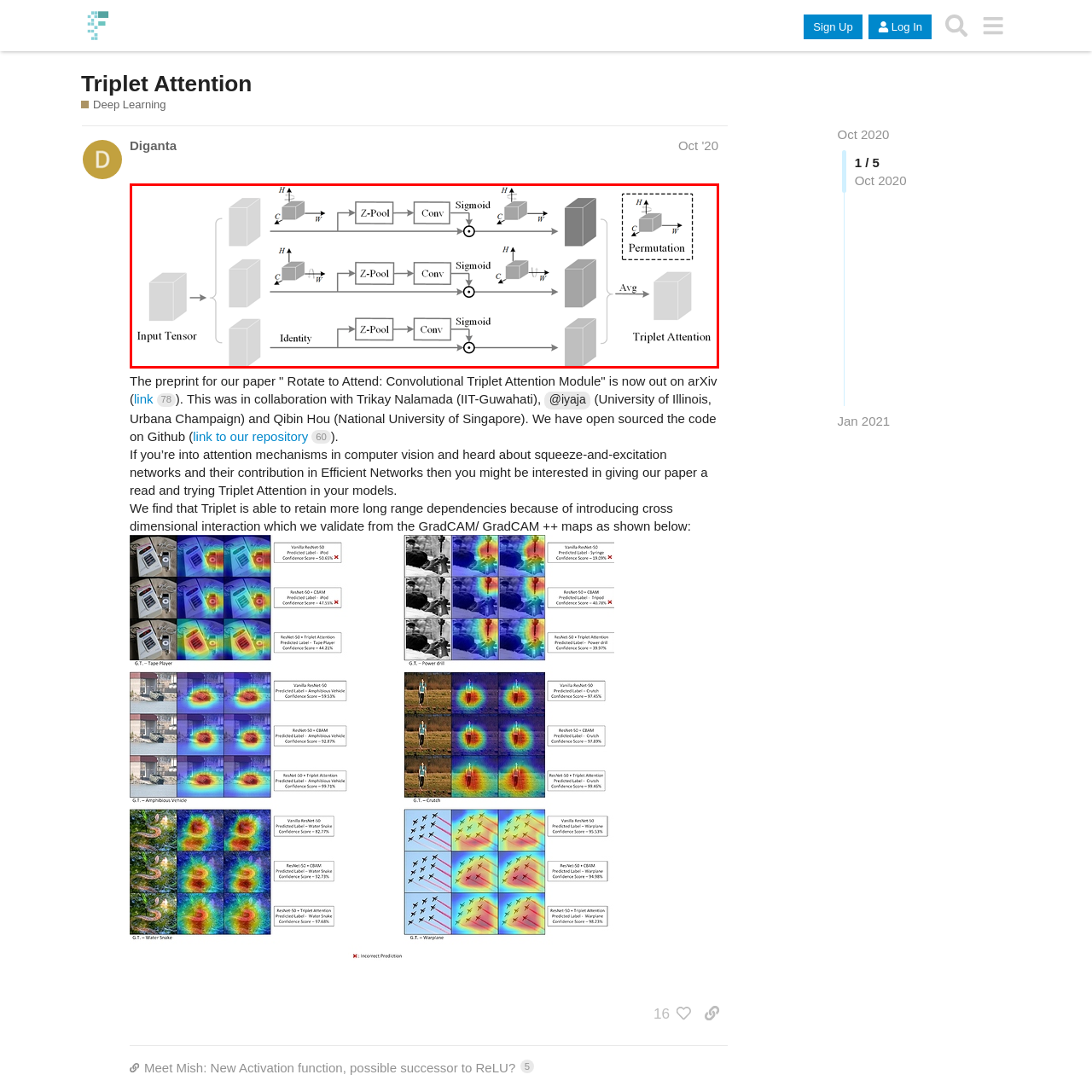What operation is applied after Z-Pooling and convolutional operations?
Look at the image inside the red bounding box and craft a detailed answer using the visual details you can see.

In the Triplet Attention mechanism, the input tensor is processed using Z-Pooling and convolutional operations, followed by the application of a Sigmoid activation function in each of the three primary pathways.